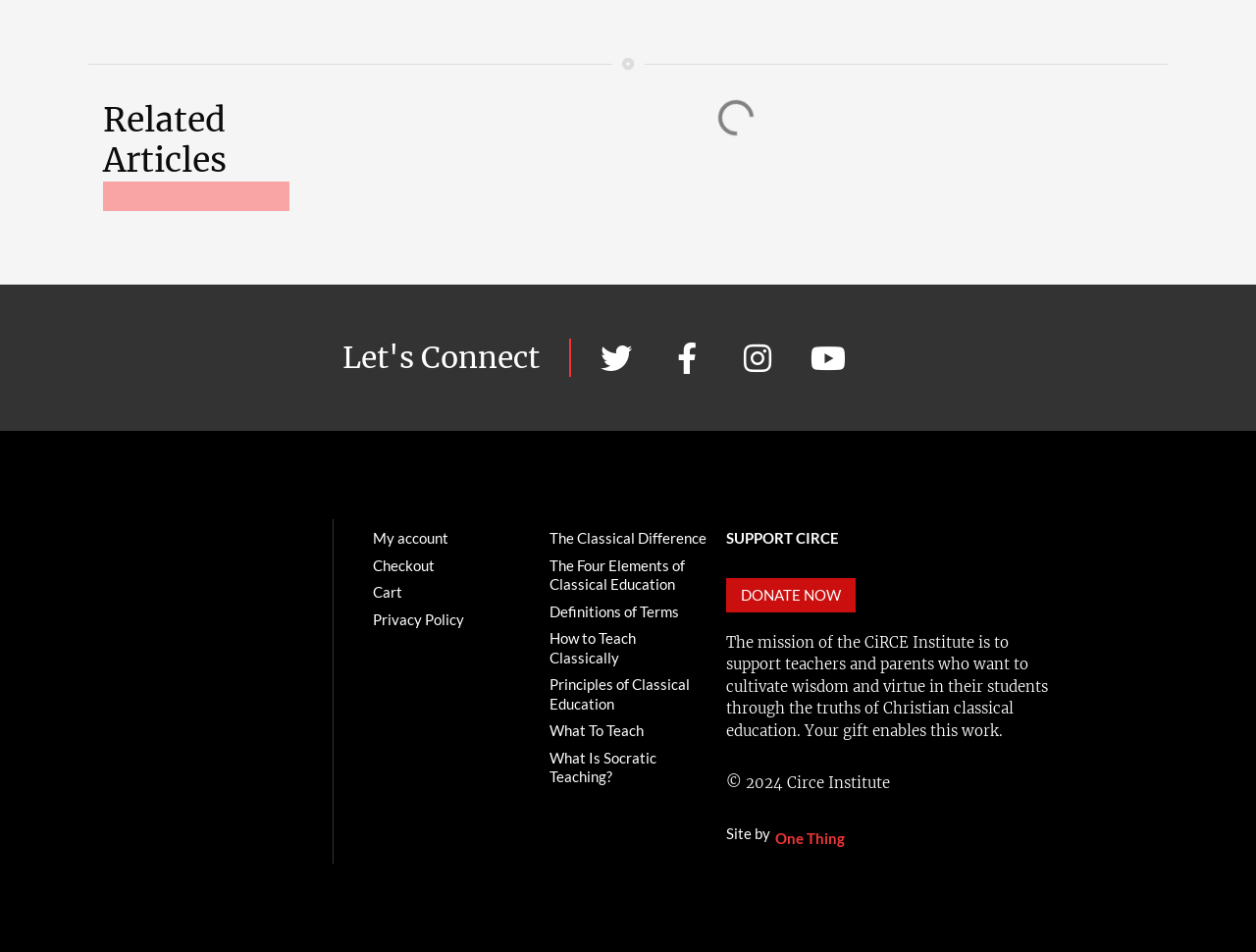Indicate the bounding box coordinates of the element that must be clicked to execute the instruction: "Learn about Socratic Teaching". The coordinates should be given as four float numbers between 0 and 1, i.e., [left, top, right, bottom].

[0.438, 0.782, 0.562, 0.831]